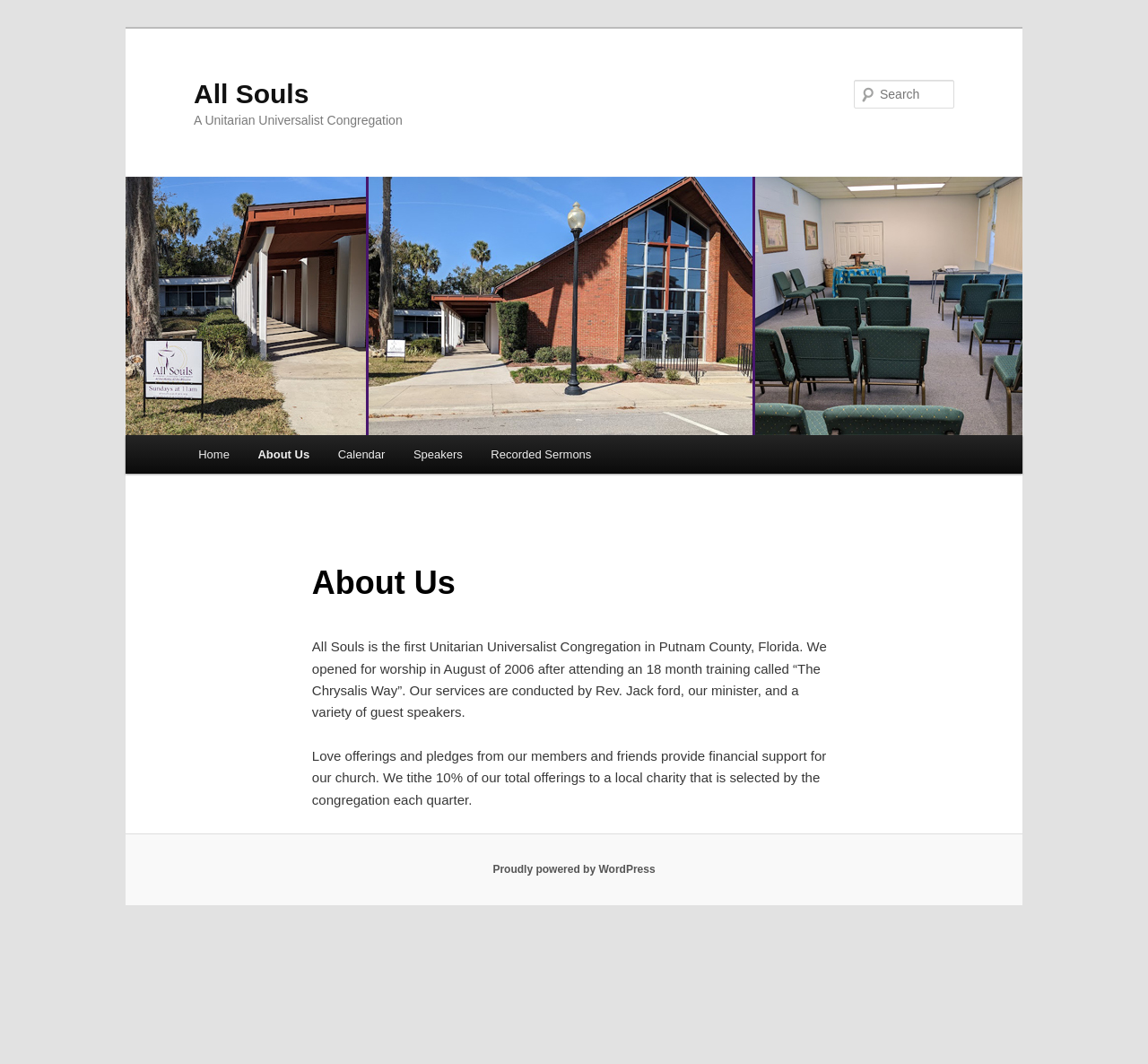Pinpoint the bounding box coordinates of the clickable element needed to complete the instruction: "Read about the congregation". The coordinates should be provided as four float numbers between 0 and 1: [left, top, right, bottom].

[0.272, 0.6, 0.72, 0.676]